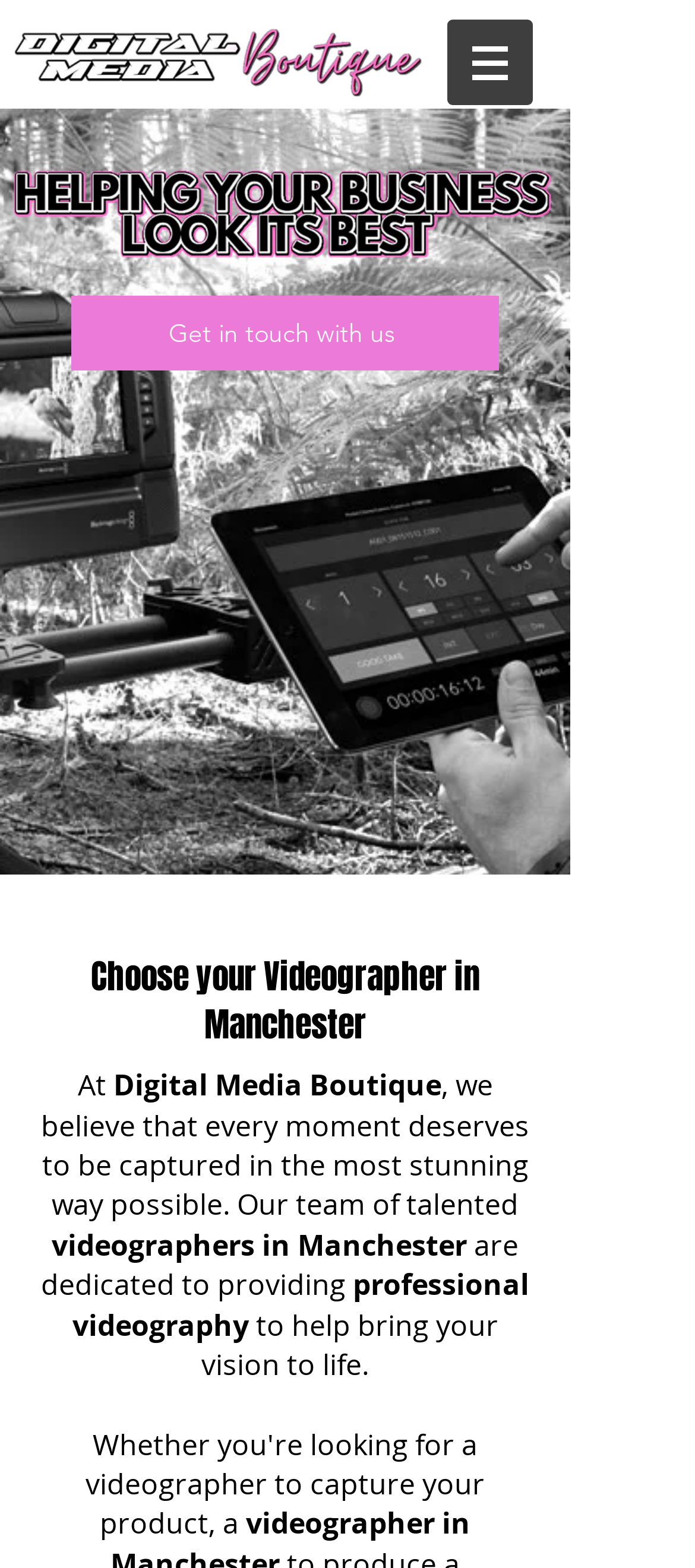Extract the main headline from the webpage and generate its text.

Choose your Videographer in Manchester